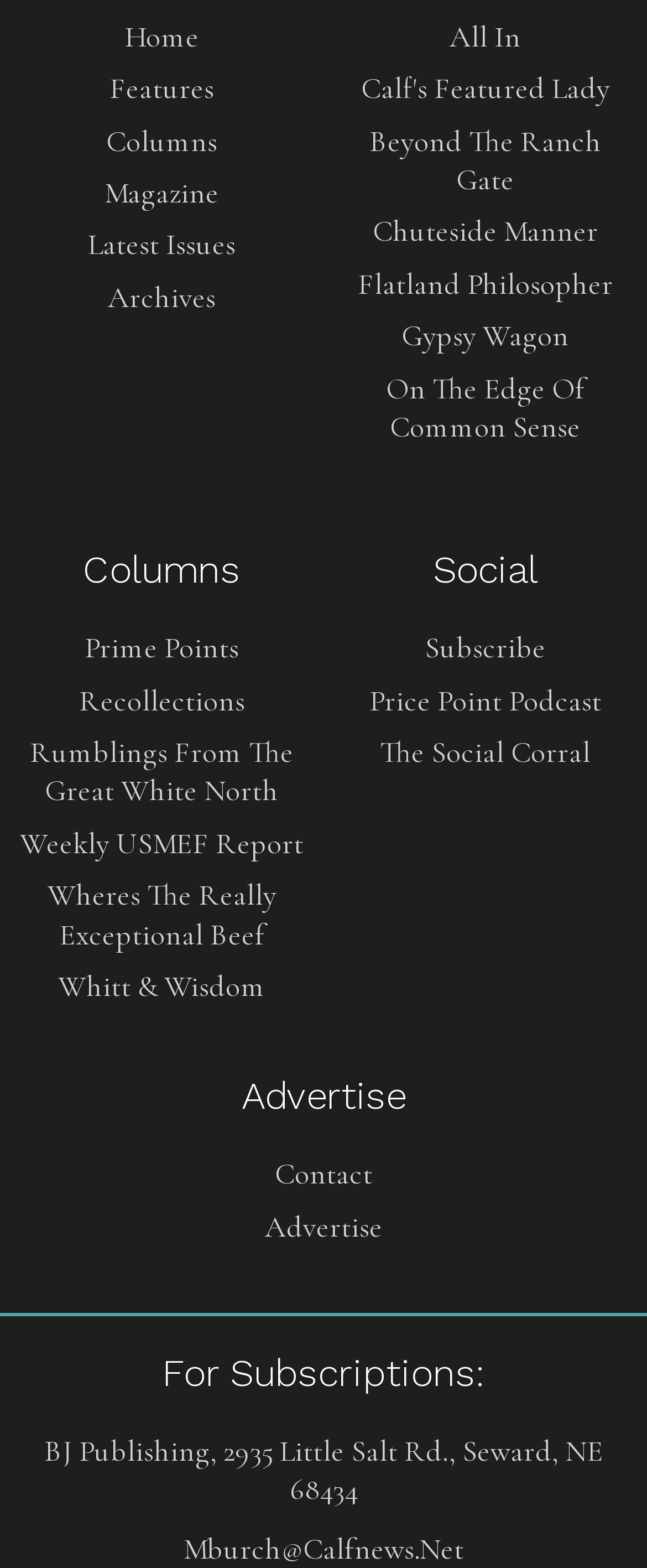Please find the bounding box coordinates of the element that you should click to achieve the following instruction: "contact us". The coordinates should be presented as four float numbers between 0 and 1: [left, top, right, bottom].

[0.026, 0.737, 0.974, 0.762]